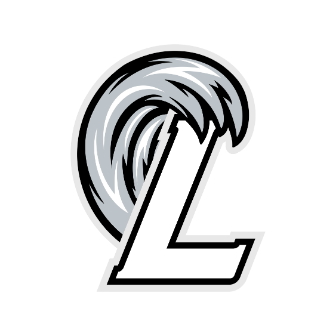Based on the image, provide a detailed response to the question:
What is the focus of the club's programs?

The image is part of the club's promotional material under the 'Competitive Program' section, emphasizing the organization’s focus on fostering skill development and team spirit among its swimmers.